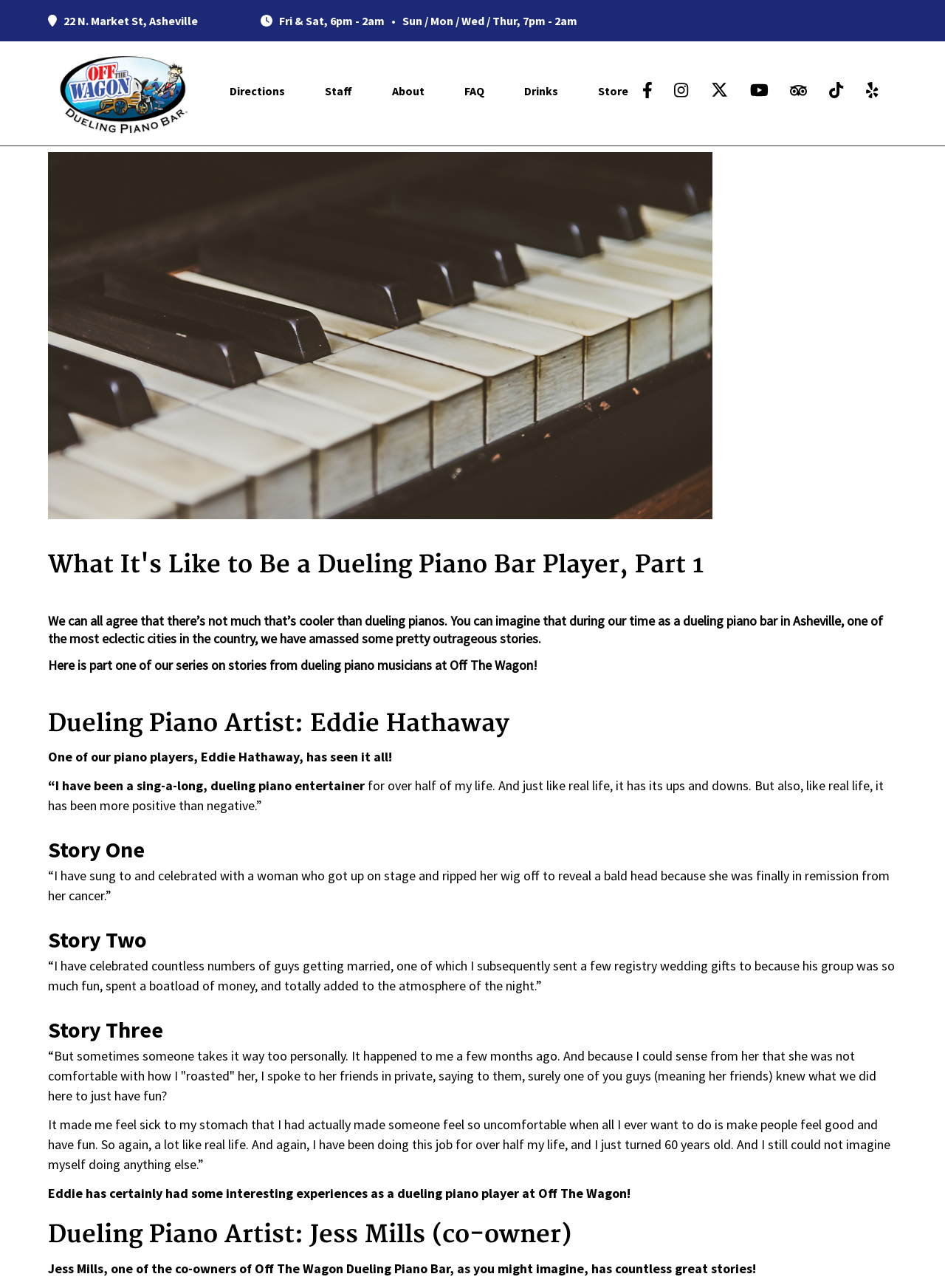Determine the bounding box coordinates of the clickable element necessary to fulfill the instruction: "Read the story about Eddie Hathaway". Provide the coordinates as four float numbers within the 0 to 1 range, i.e., [left, top, right, bottom].

[0.051, 0.551, 0.949, 0.573]